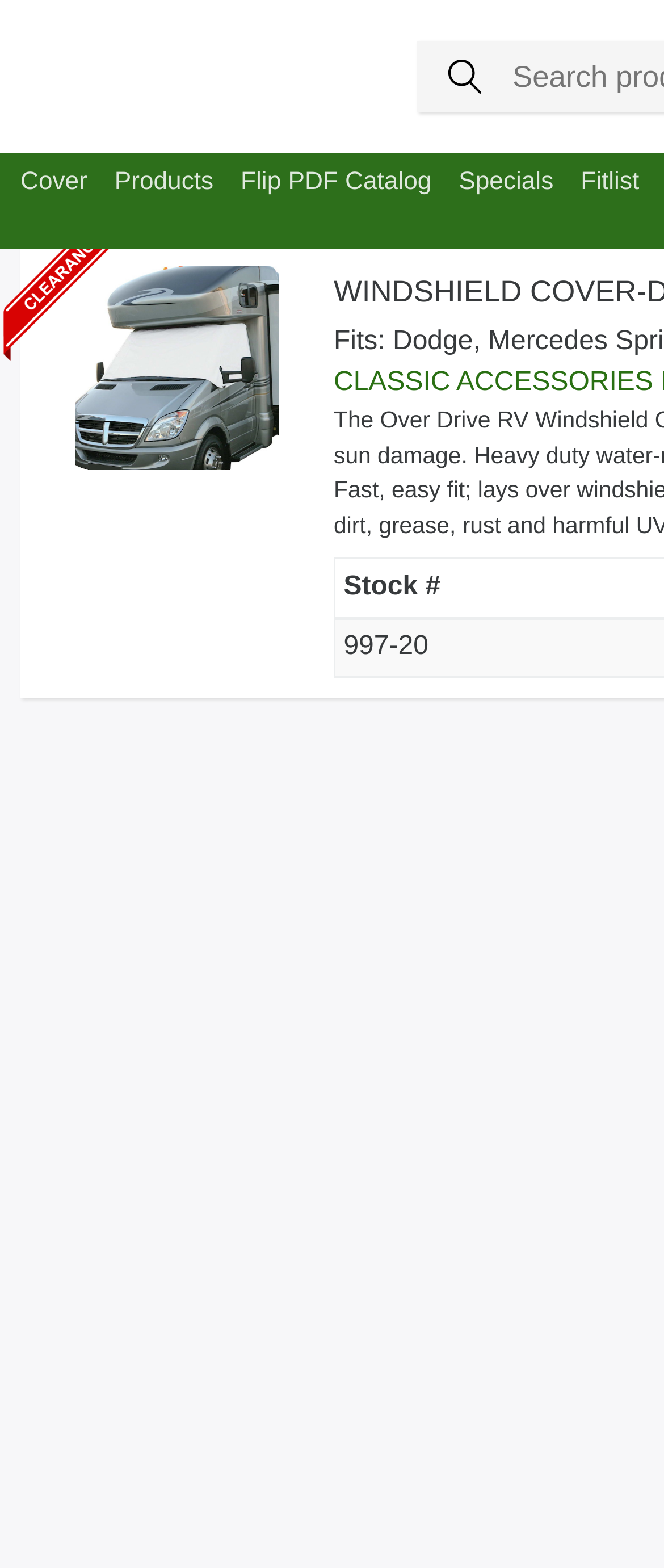Please answer the following question using a single word or phrase: 
What is the first link on the top left?

Cover